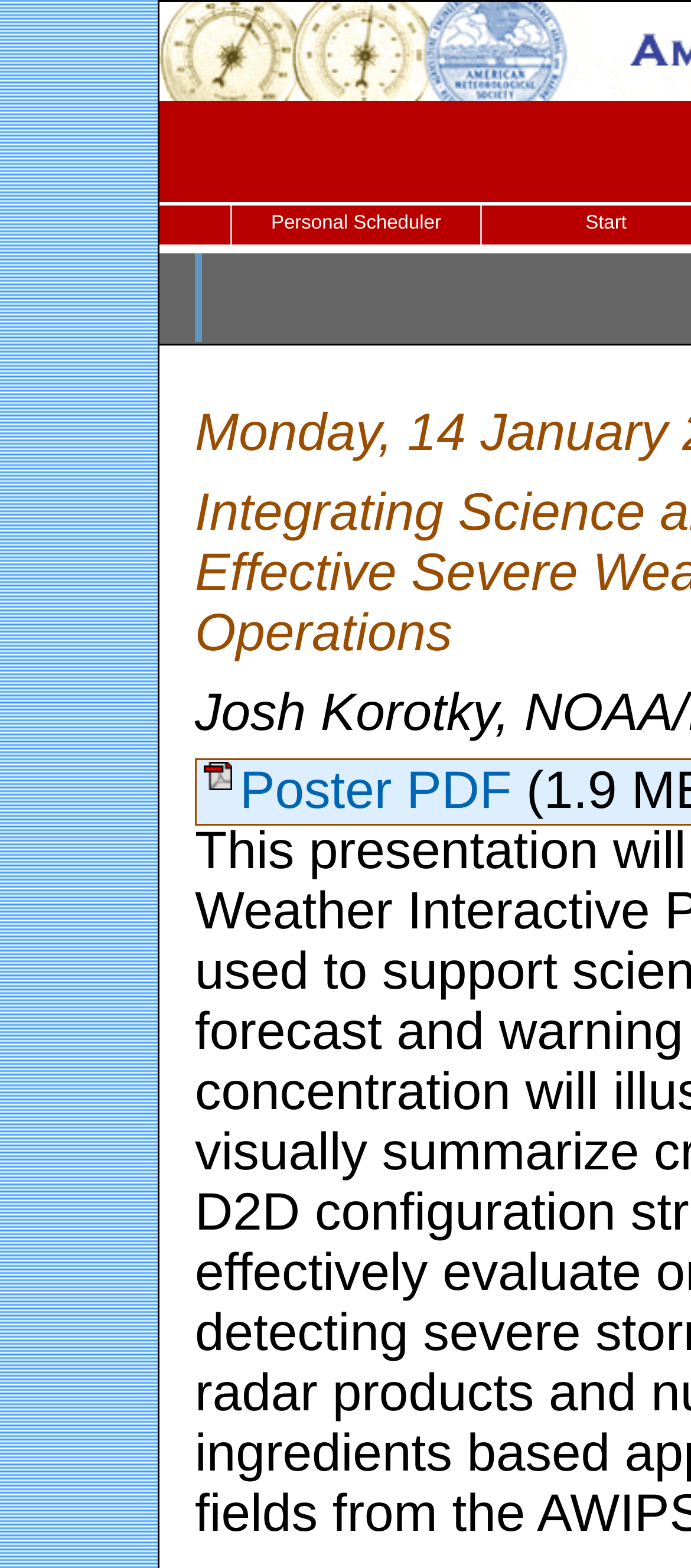Find the bounding box coordinates for the HTML element described in this sentence: "Menu". Provide the coordinates as four float numbers between 0 and 1, in the format [left, top, right, bottom].

None